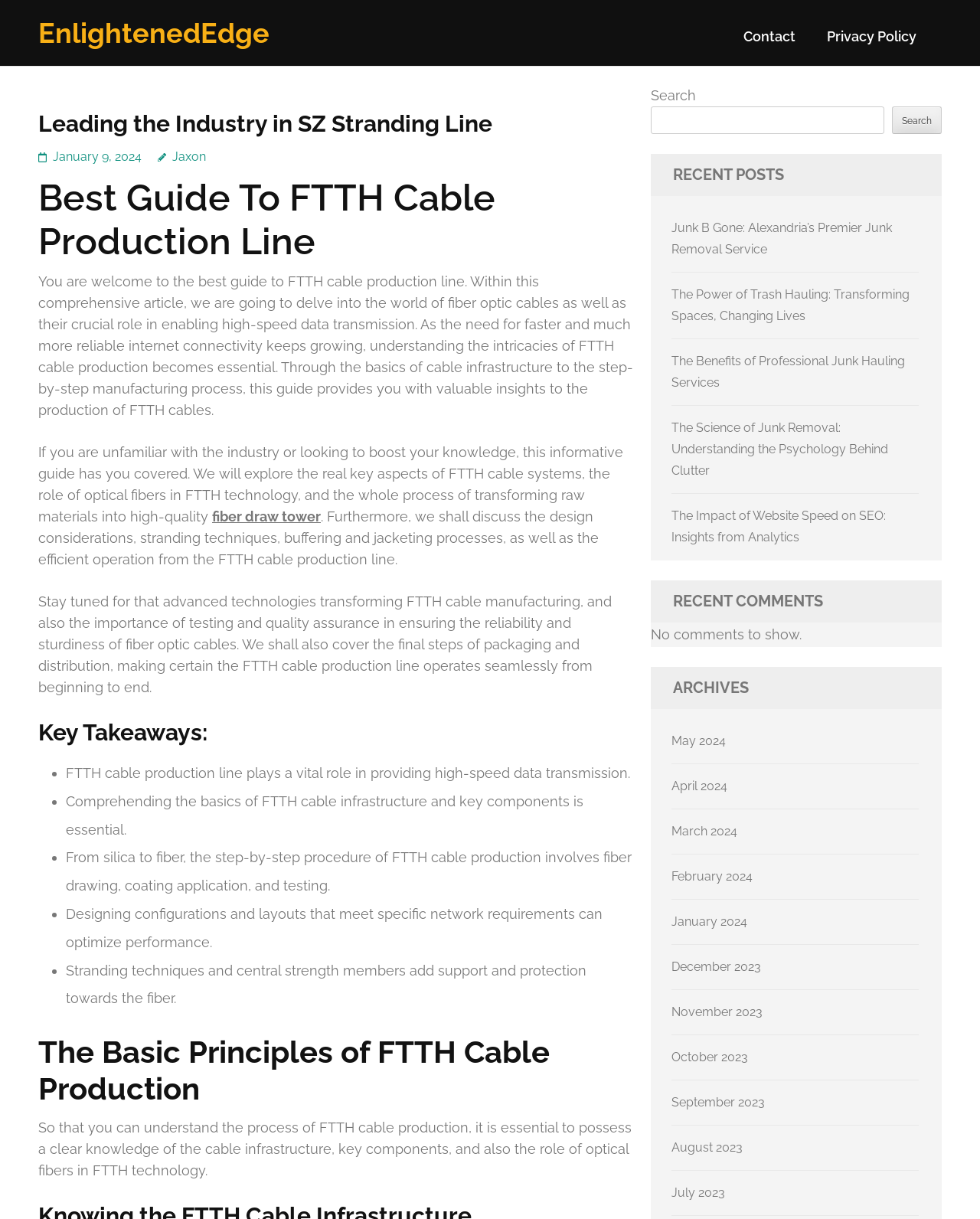Please specify the bounding box coordinates of the element that should be clicked to execute the given instruction: 'View the 'January 2024' archives'. Ensure the coordinates are four float numbers between 0 and 1, expressed as [left, top, right, bottom].

[0.685, 0.75, 0.762, 0.762]